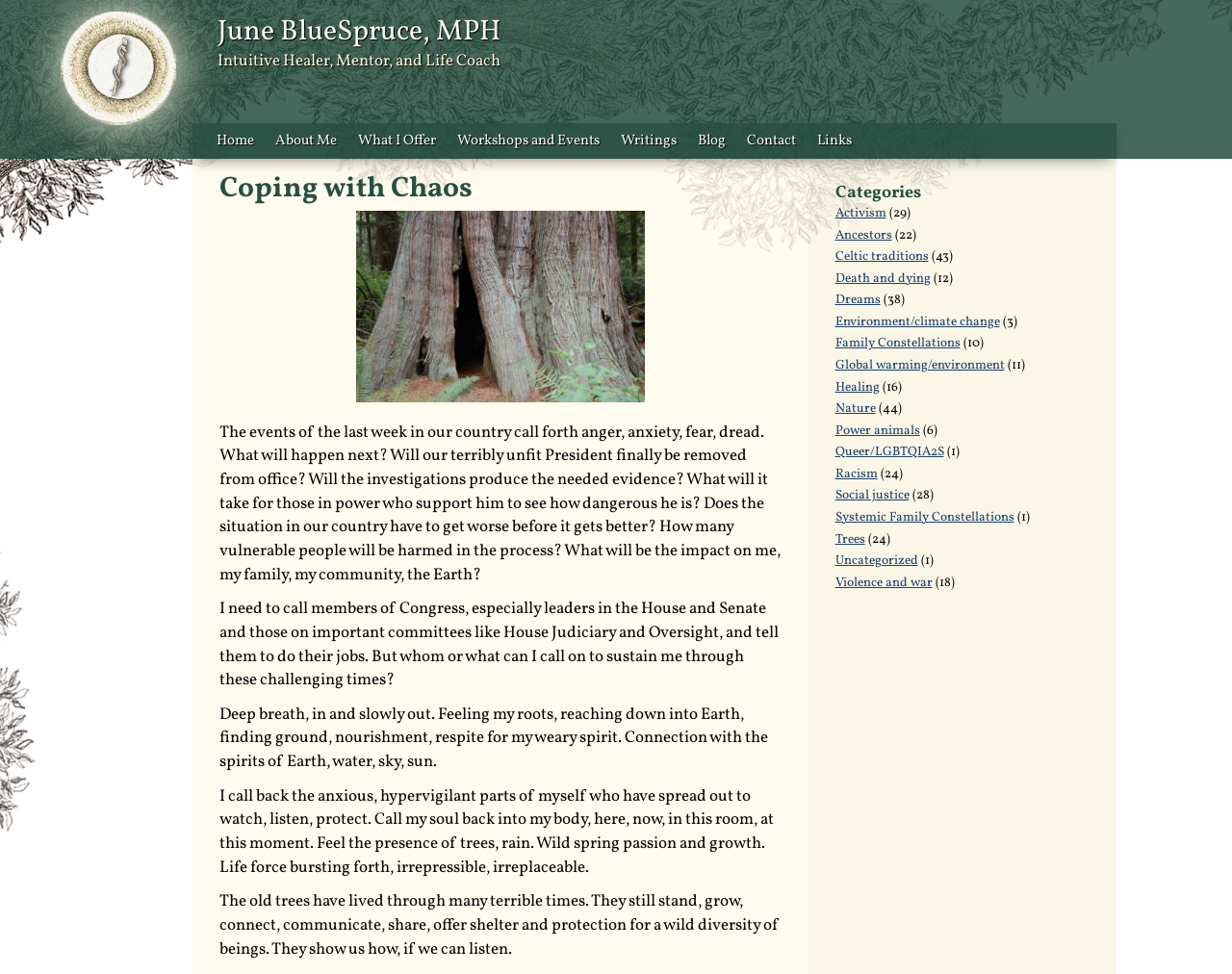Please specify the bounding box coordinates of the clickable section necessary to execute the following command: "Explore the 'What I Offer' section".

[0.282, 0.127, 0.362, 0.163]